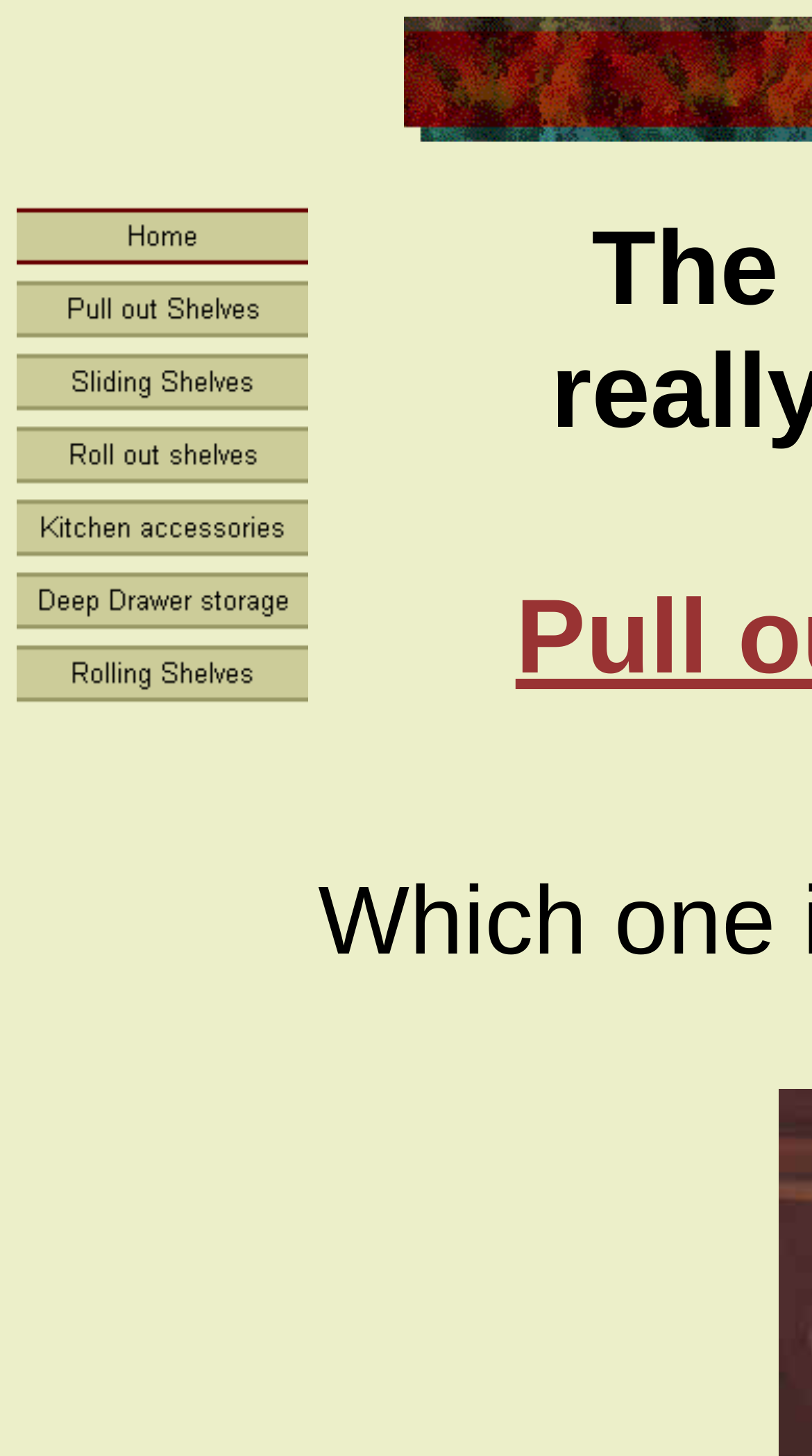Reply to the question with a brief word or phrase: How many links are in the top navigation menu?

7